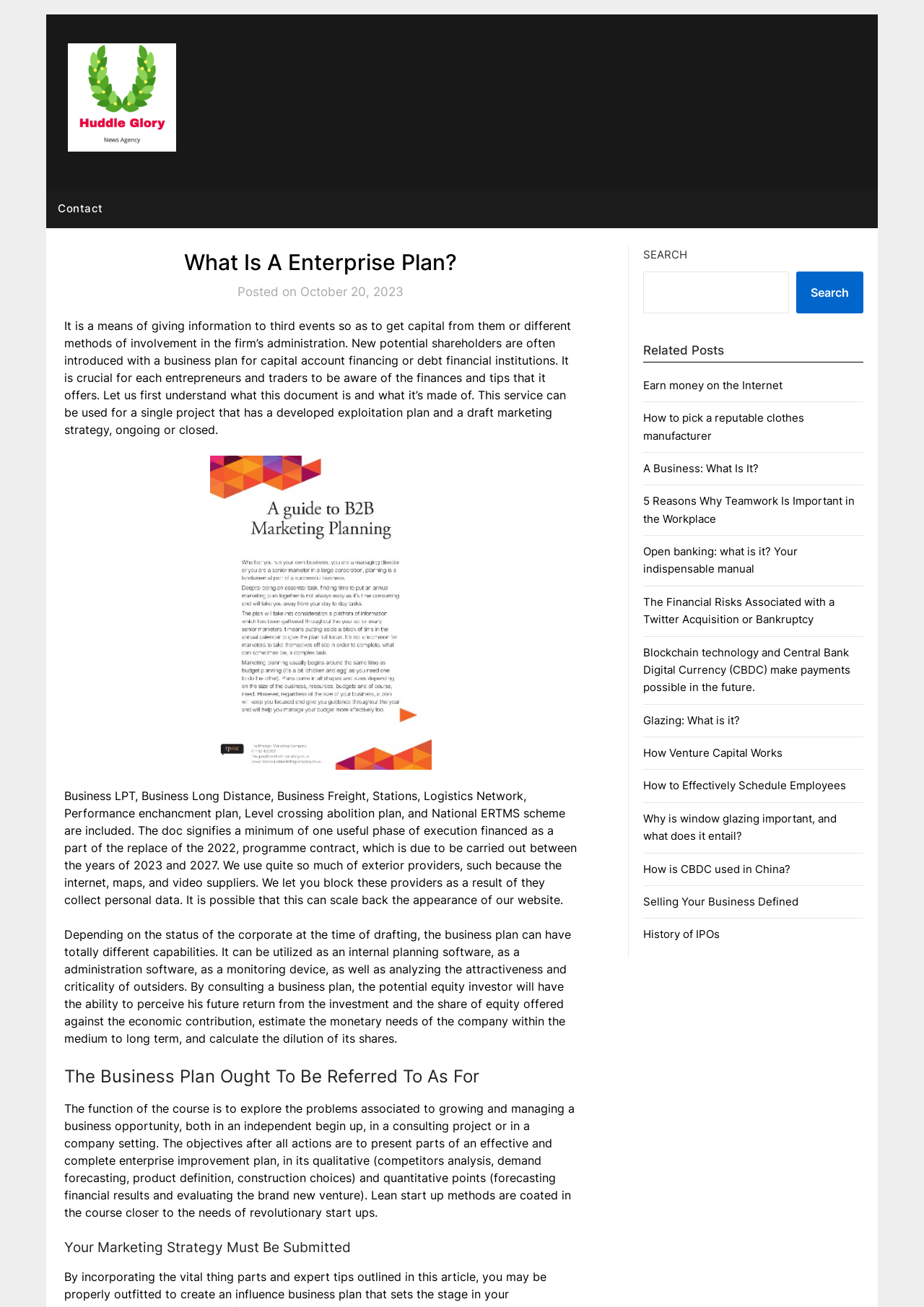Given the element description "Earn money on the Internet", identify the bounding box of the corresponding UI element.

[0.696, 0.289, 0.847, 0.3]